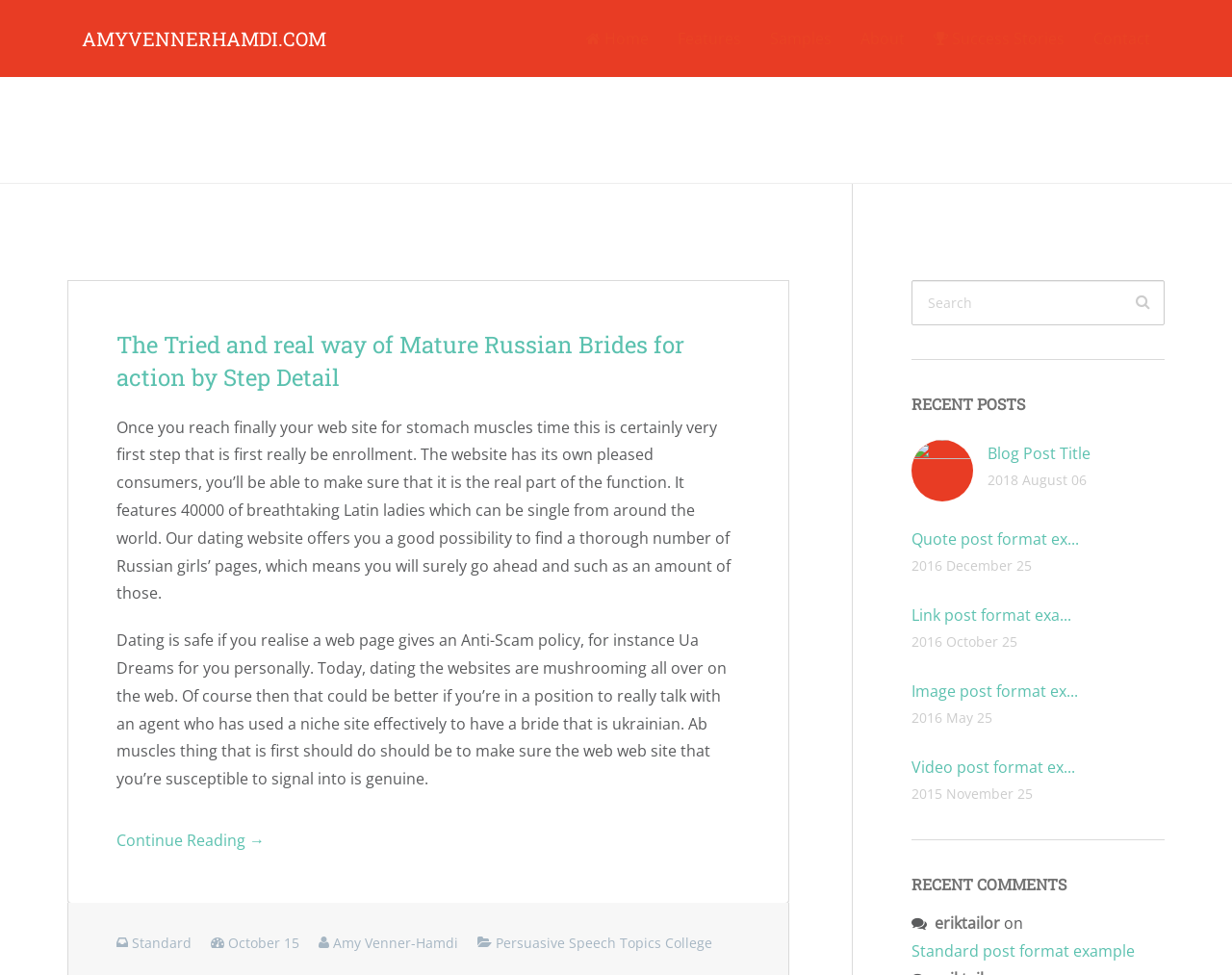How many recent posts are listed?
Using the details shown in the screenshot, provide a comprehensive answer to the question.

The recent posts are listed below the 'RECENT POSTS' heading and include links to 'Blog Post Title', 'Quote post format ex...', 'Link post format exa...', 'Image post format ex...', and 'Video post format ex...'. There are 5 recent posts listed in total.